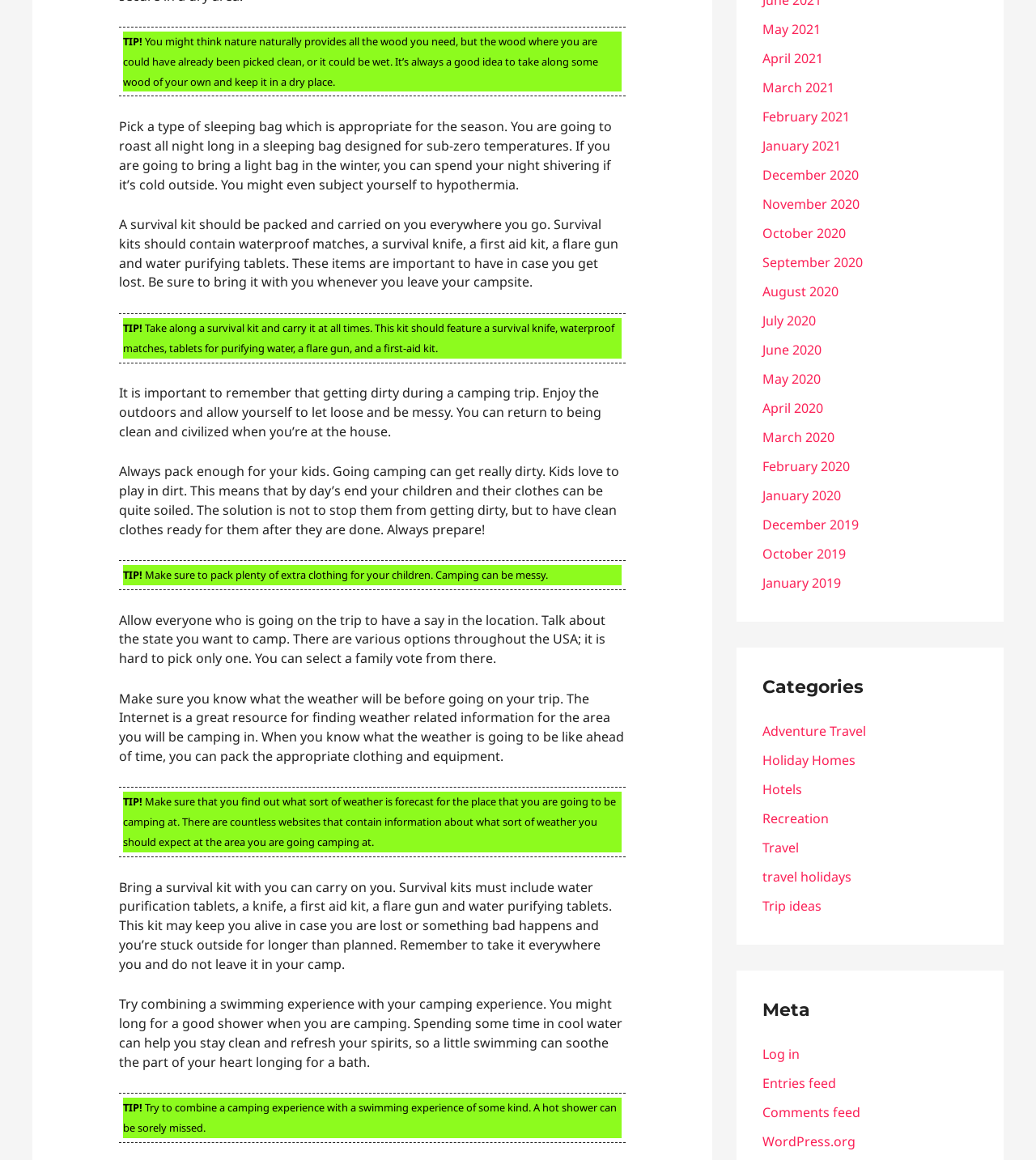Kindly determine the bounding box coordinates for the area that needs to be clicked to execute this instruction: "Log in to the website".

[0.736, 0.901, 0.772, 0.916]